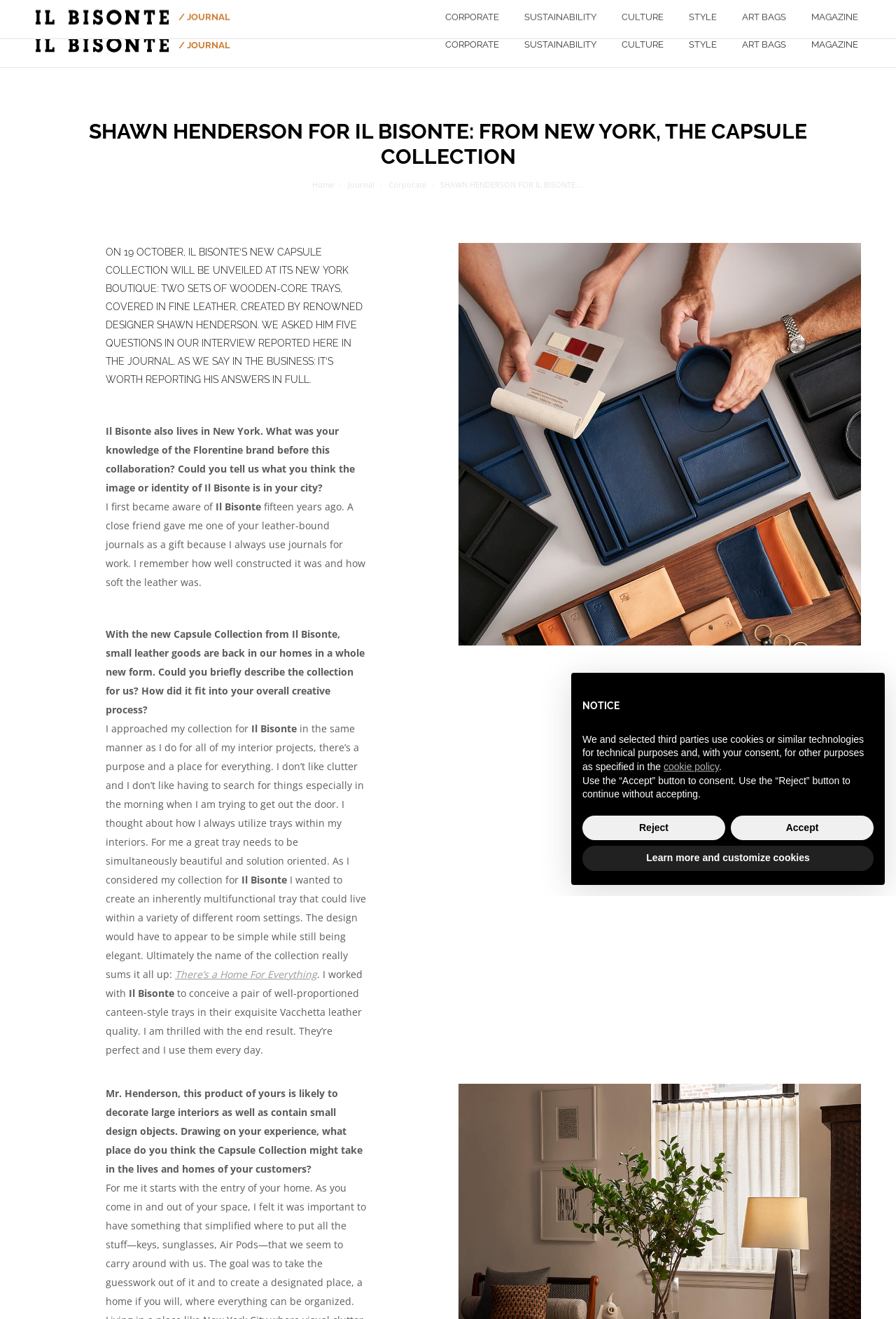Answer the question below using just one word or a short phrase: 
What is the name of the designer of the capsule collection?

Shawn Henderson